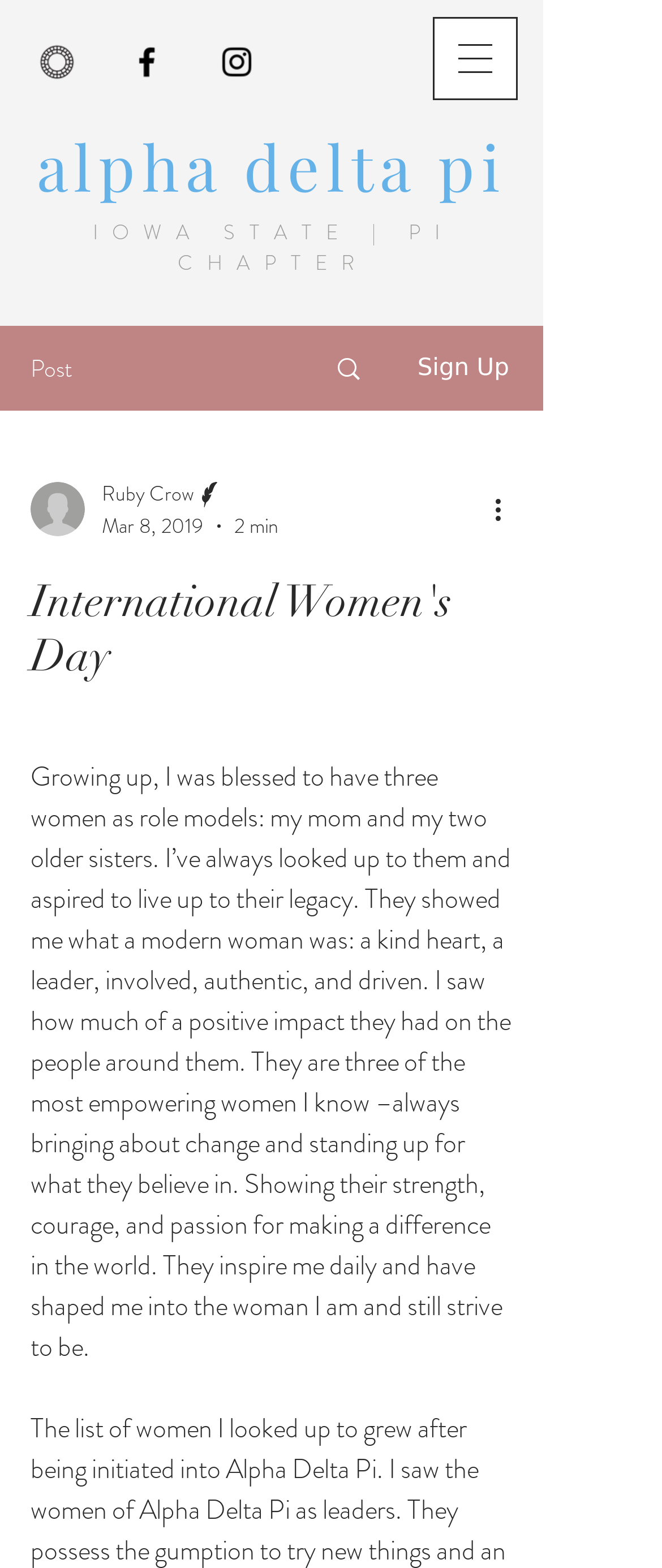Identify the bounding box coordinates of the specific part of the webpage to click to complete this instruction: "Read the International Women's Day article".

[0.046, 0.368, 0.774, 0.436]